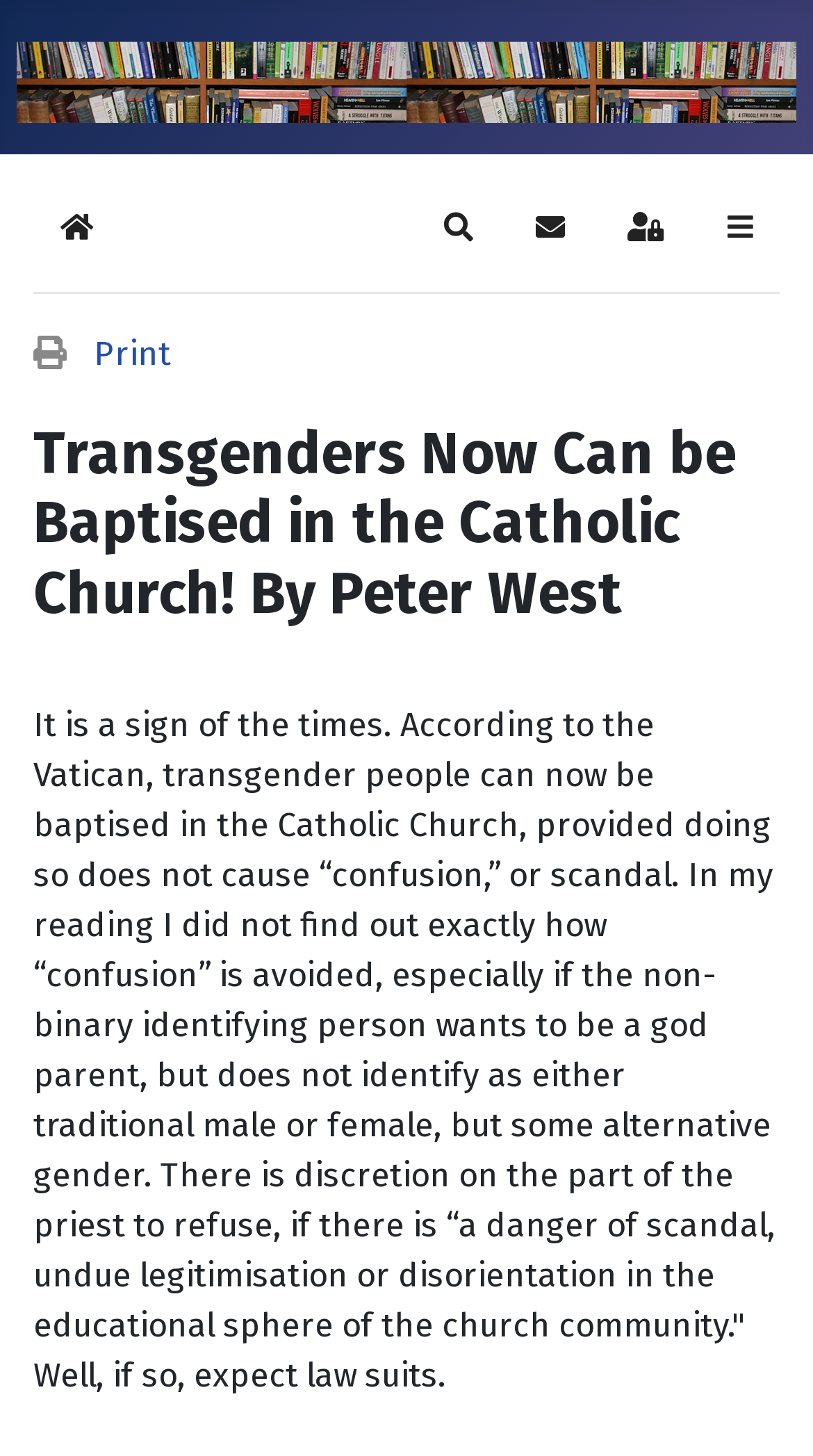Give the bounding box coordinates for the element described by: "Subscribe to blog".

[0.626, 0.129, 0.728, 0.183]